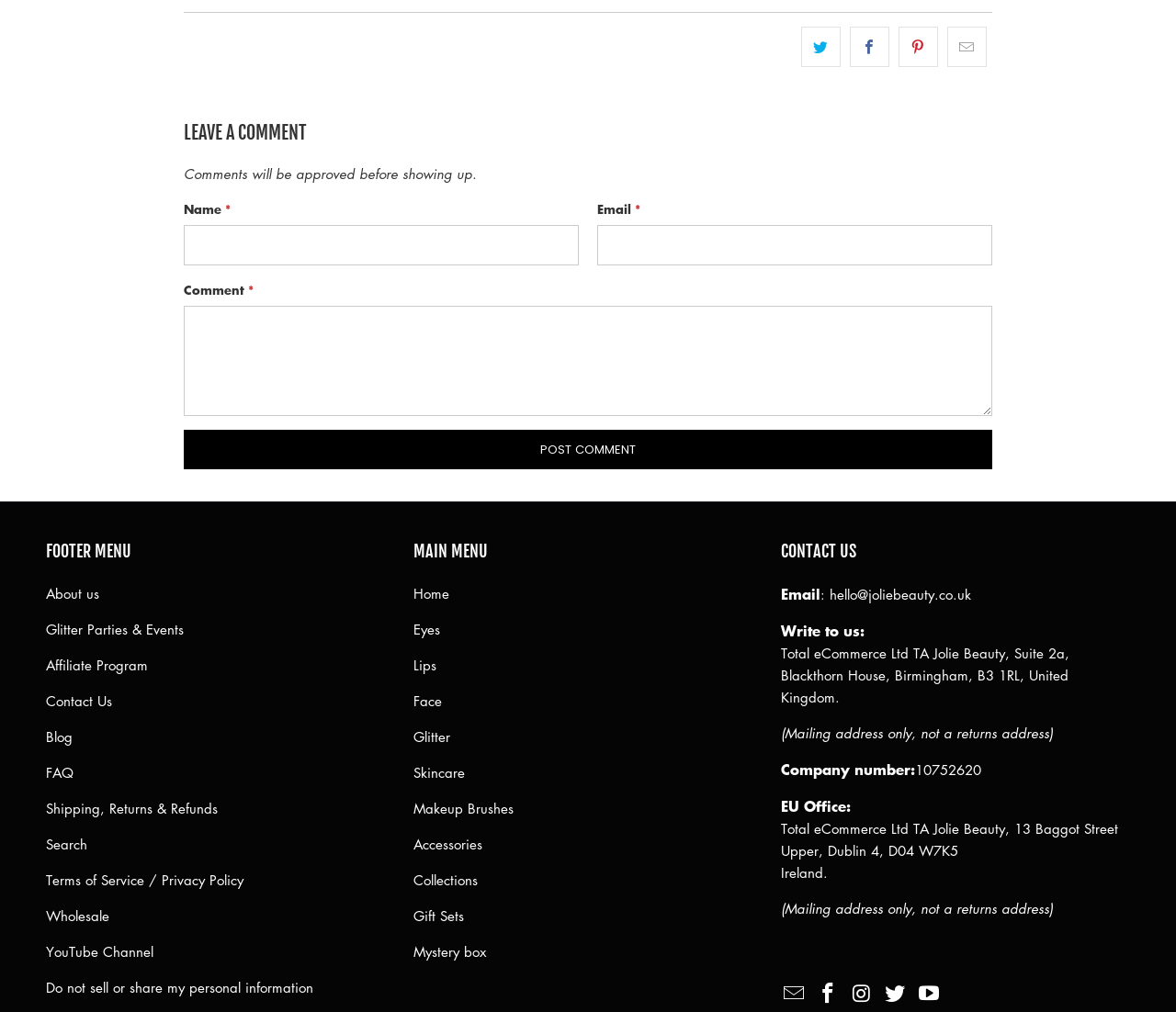Please provide a detailed answer to the question below based on the screenshot: 
How many links are there in the FOOTER MENU section?

The FOOTER MENU section contains links to various pages, including 'About us', 'Glitter Parties & Events', 'Affiliate Program', 'Contact Us', 'Blog', 'FAQ', 'Shipping, Returns & Refunds', 'Terms of Service / Privacy Policy', and 'Wholesale', totaling 9 links.